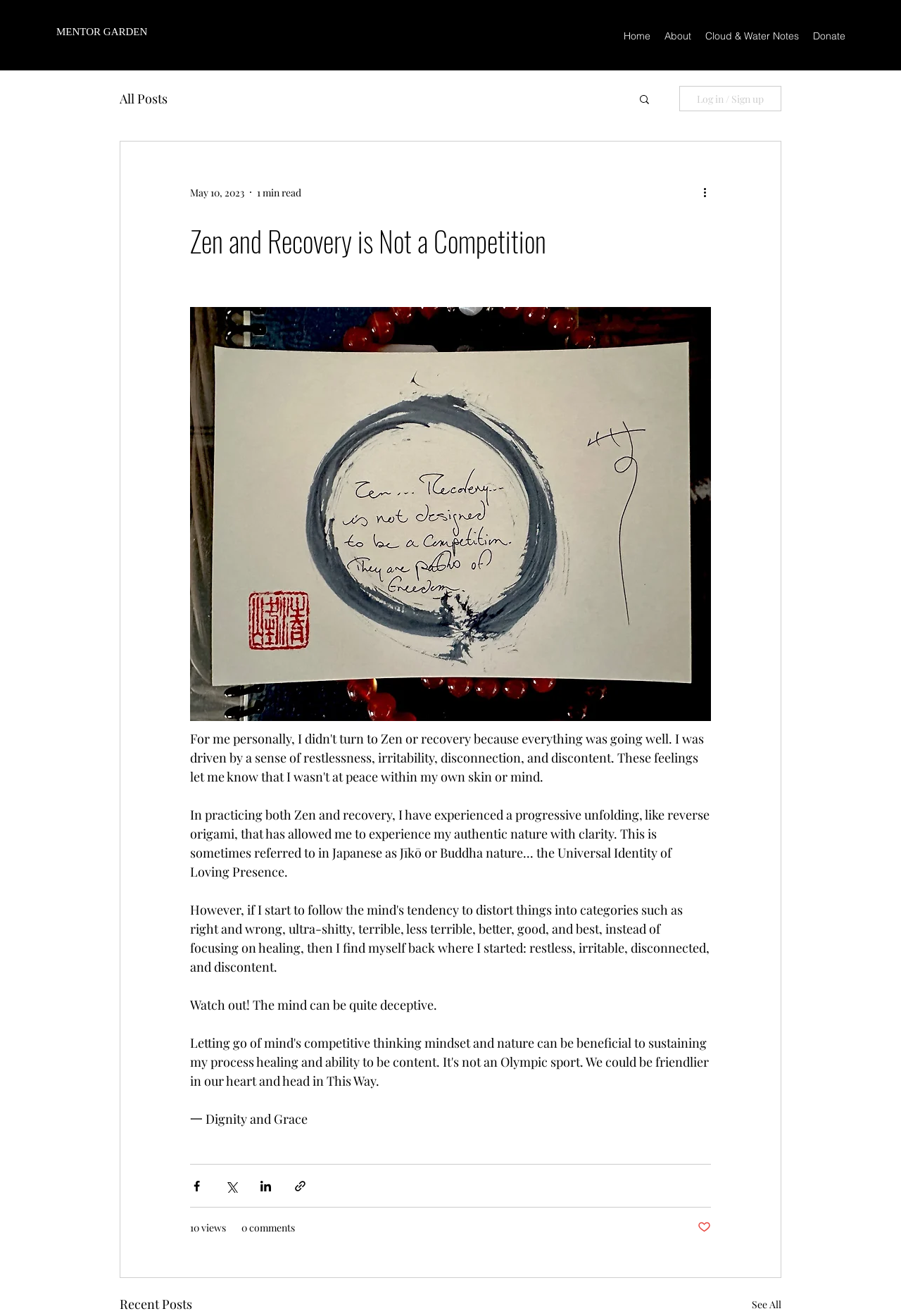Provide a thorough description of this webpage.

This webpage appears to be a blog post titled "Zen and Recovery is Not a Competition". At the top, there is a navigation menu with links to "Home", "About", "Cloud & Water Notes", and "Donate". Below this, there is a search button accompanied by a small image. To the right of the search button, there is a "Log in / Sign up" button.

The main content of the page is an article with a heading that matches the title of the webpage. The article is divided into sections, with the first section featuring a date "May 10, 2023" and a "1 min read" indicator. Below this, there is a "More actions" button with a small image.

The main text of the article discusses the author's personal experience with Zen and recovery, describing a progressive unfolding that has allowed them to experience their authentic nature with clarity. The text is interspersed with quotes and phrases, including "Watch out! The mind can be quite deceptive" and "一 Dignity and Grace".

At the bottom of the article, there are social media sharing buttons for Facebook, Twitter, LinkedIn, and a link to share the post. Below this, there is a display of the number of views and comments on the post. To the right, there is a "Post not marked as liked" button with a small image.

Finally, at the very bottom of the page, there is a heading "Recent Posts" with a link to "See All".